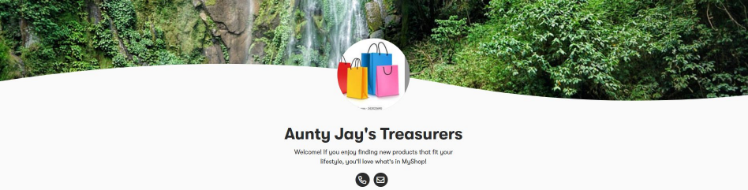Explain what the image portrays in a detailed manner.

The image features the heading "Aunty Jay's Treasures," visually complemented by a vibrant and inviting design. Below the heading, there is a warm welcome message stating, "Welcome! If you enjoy finding new products that fit your lifestyle, you'll love what's in MyShop!" The background displays a stunning natural setting with a lush green forest and a cascading waterfall, evoking a sense of tranquility and connection to nature. Prominent elements include colorful shopping bags—yellow, red, and pink—symbolizing a fun shopping experience. This combination of elements creates an engaging and friendly atmosphere, encouraging visitors to explore the offerings of Aunty Jay's Treasures.